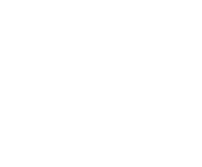Describe all elements and aspects of the image.

The image features a stylized representation of a cloud, likely associated with technology and digital services. It is positioned within a section labeled 'CLIENTS' on a webpage, which also showcases various other images and elements related to the company’s offerings. This visual element emphasizes services like cloud computing, indicating the company's focus on modern technological solutions. The overall layout suggests that this image is part of a comprehensive display aimed at showcasing the company's expertise and engagement in diverse sectors such as IT, digital marketing, and GIS services.